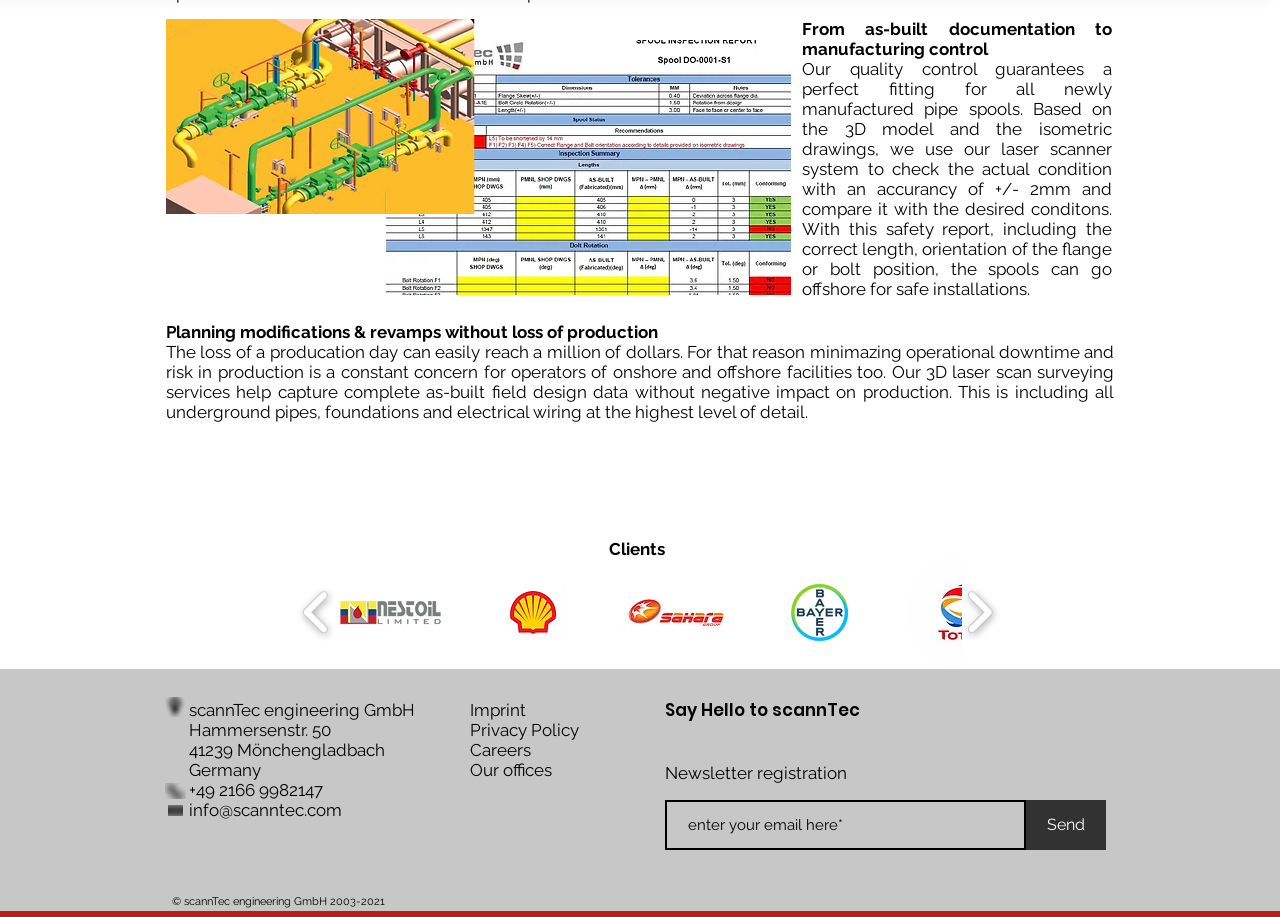Please identify the bounding box coordinates of the element I need to click to follow this instruction: "View the Clients section".

[0.124, 0.585, 0.87, 0.613]